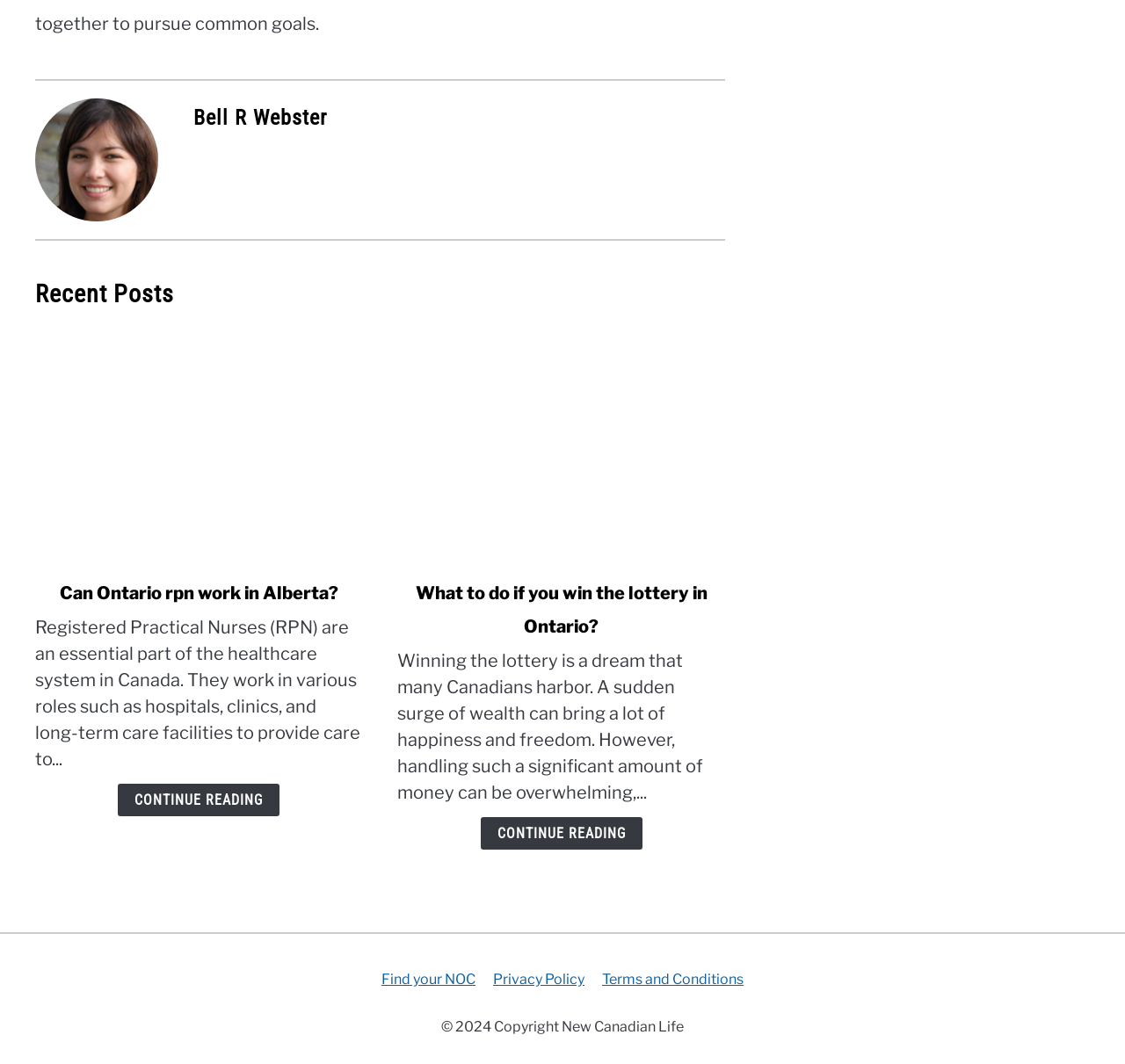Give a one-word or one-phrase response to the question:
What is the topic of the first article?

Can Ontario rpn work in Alberta?